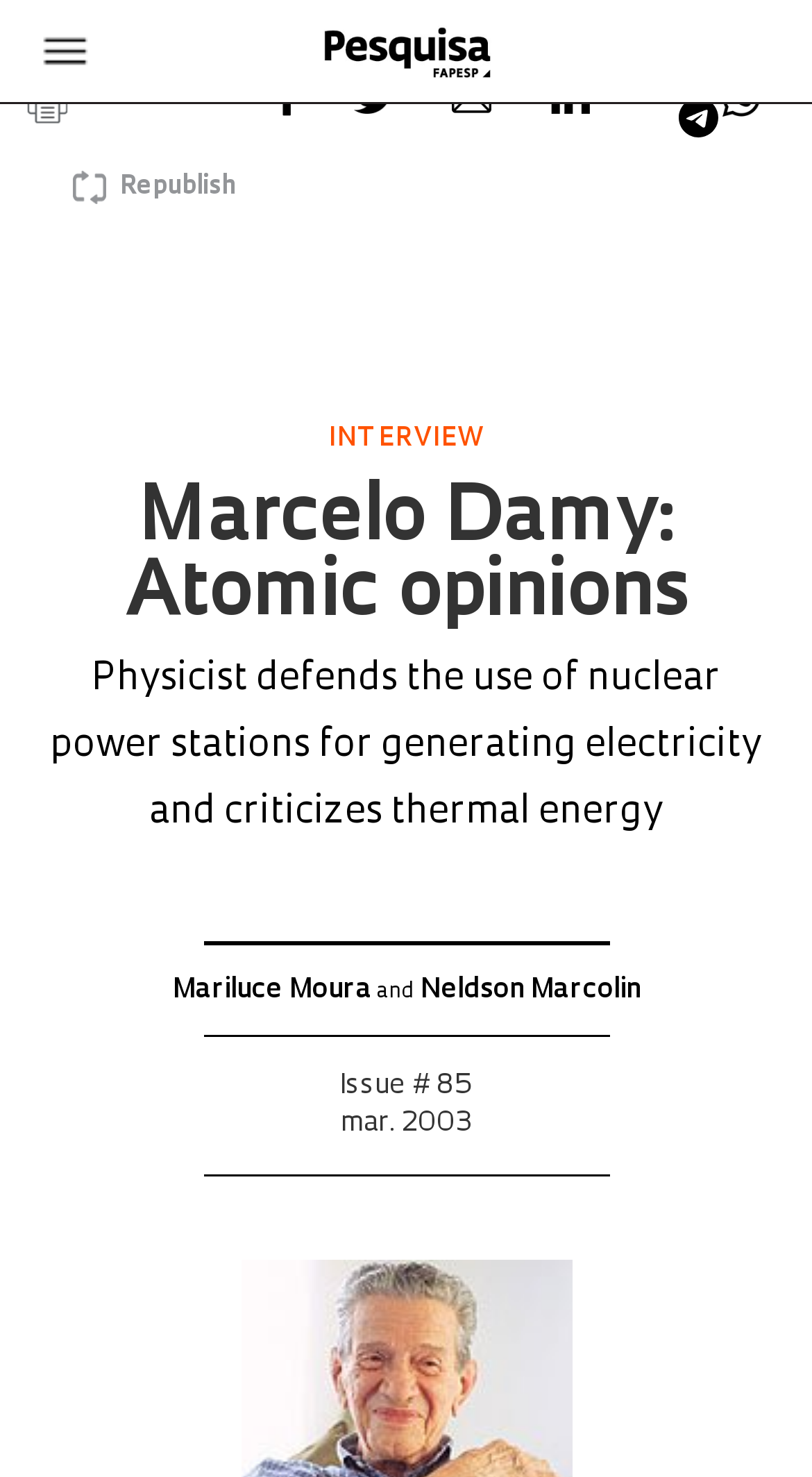Can you find the bounding box coordinates for the element that needs to be clicked to execute this instruction: "Share on LinkedIn"? The coordinates should be given as four float numbers between 0 and 1, i.e., [left, top, right, bottom].

[0.675, 0.078, 0.795, 0.093]